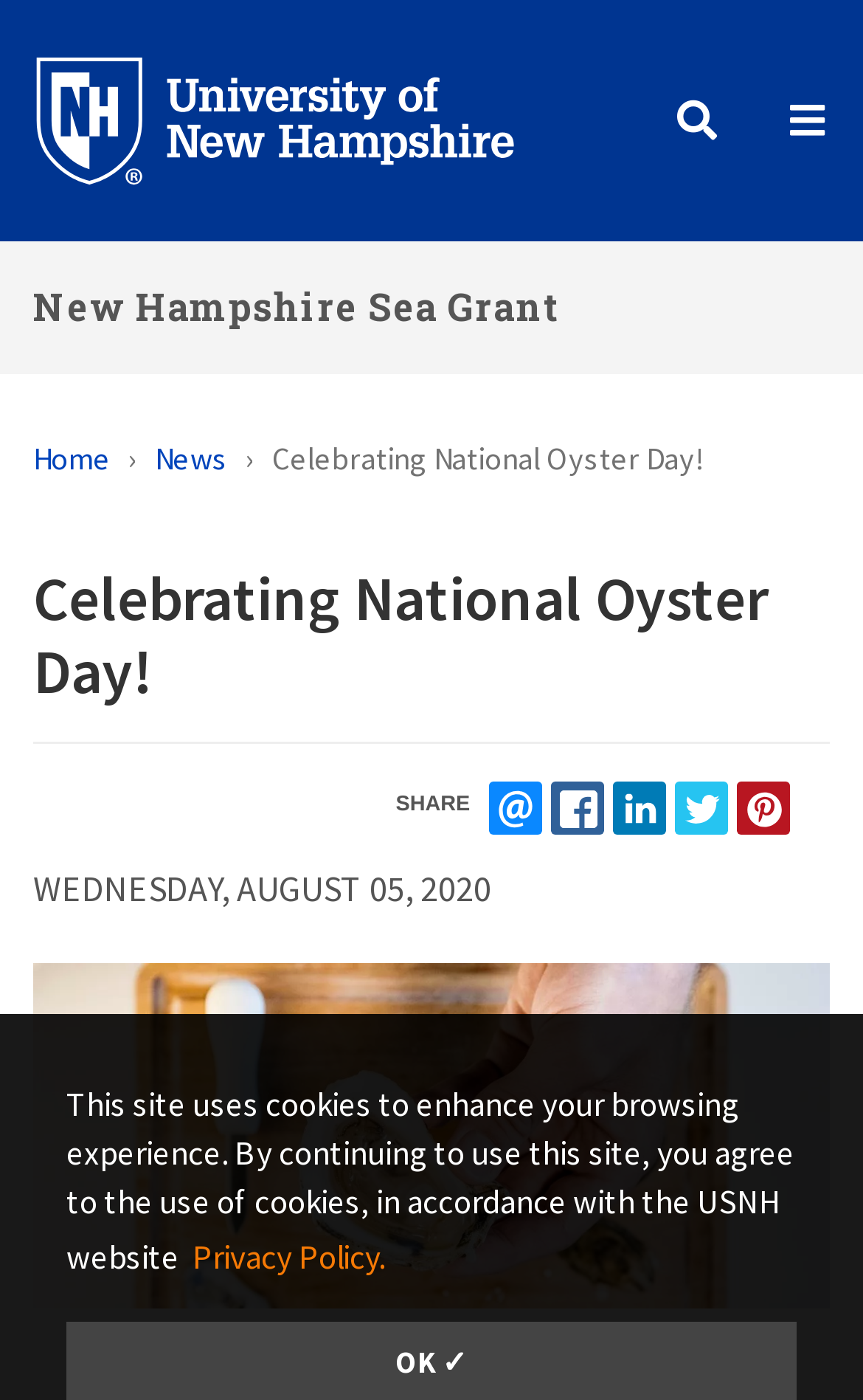What is the topic of the article on the webpage? Examine the screenshot and reply using just one word or a brief phrase.

National Oyster Day